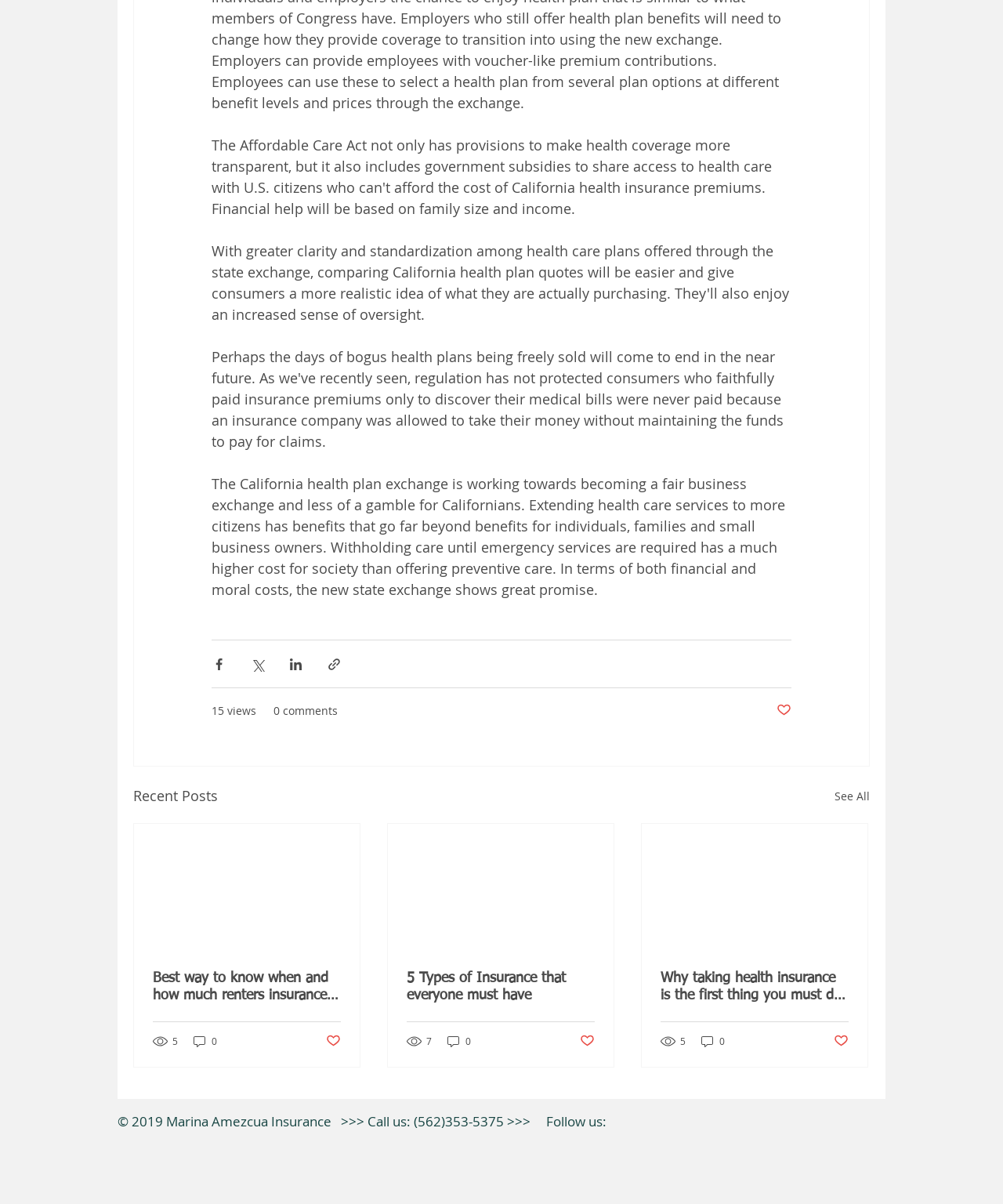Find the bounding box of the element with the following description: "See All". The coordinates must be four float numbers between 0 and 1, formatted as [left, top, right, bottom].

[0.832, 0.652, 0.867, 0.671]